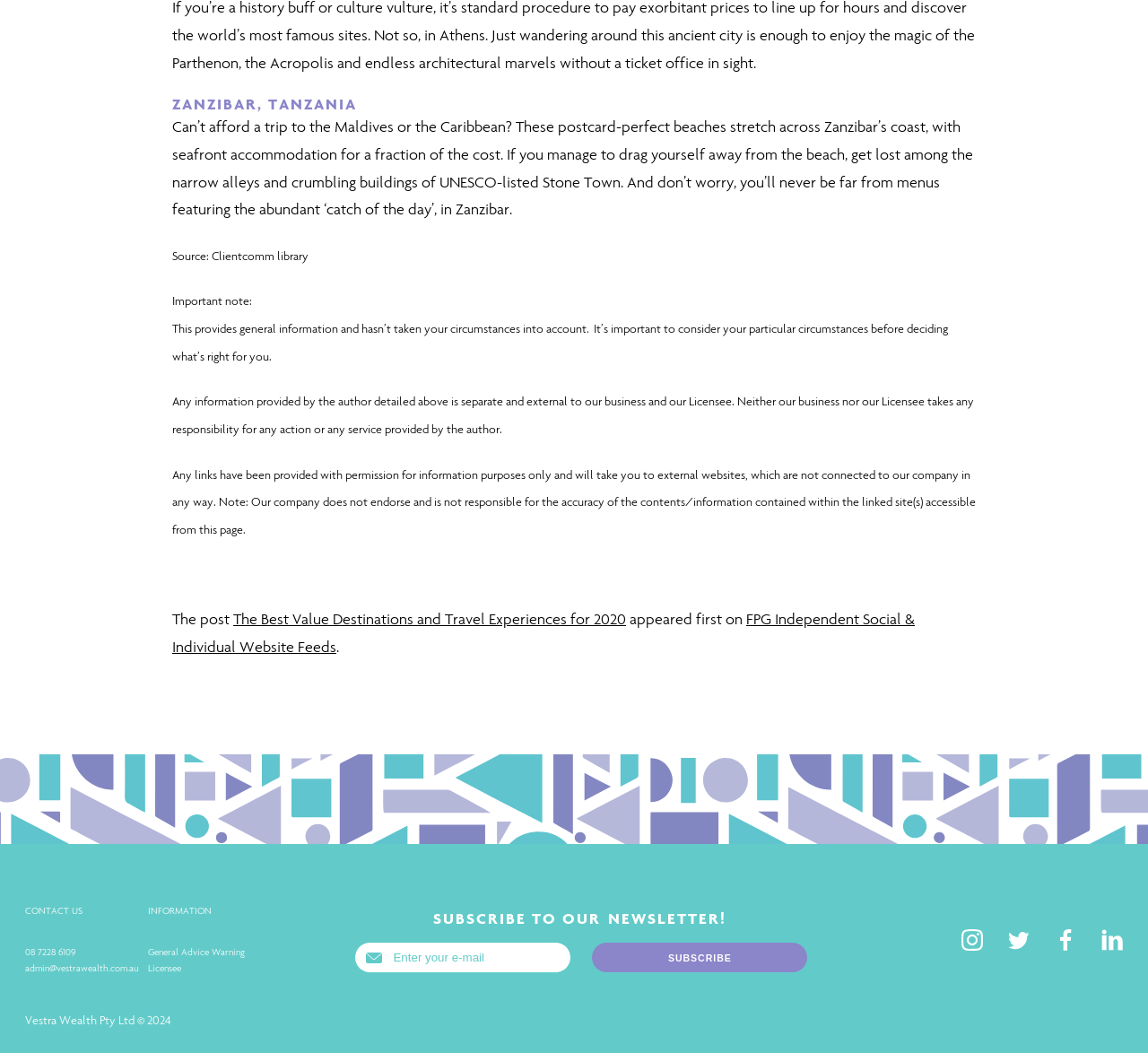Find the bounding box coordinates for the element described here: "08 7228 6109".

[0.022, 0.899, 0.066, 0.91]